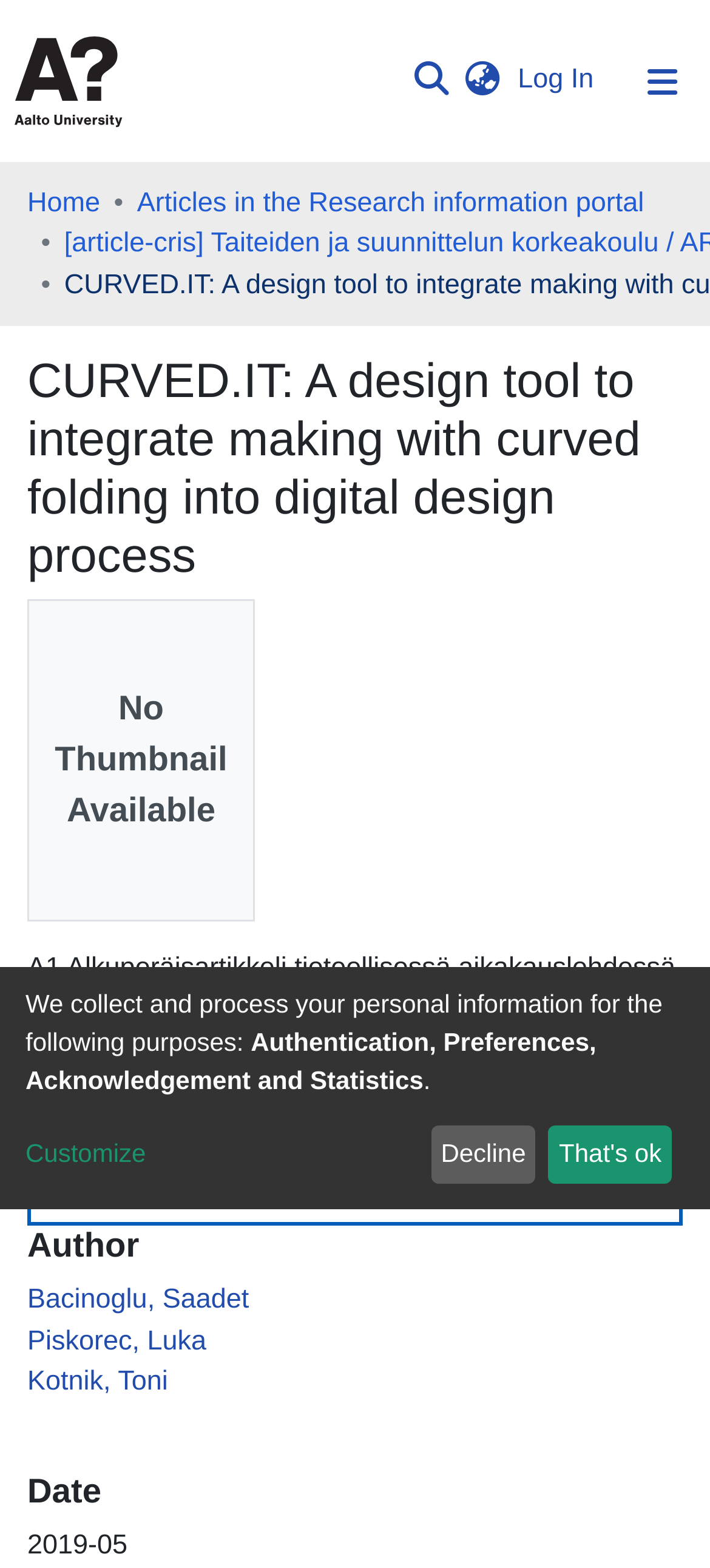Can you find the bounding box coordinates for the element to click on to achieve the instruction: "View publication in the Research portal"?

[0.069, 0.706, 0.713, 0.723]